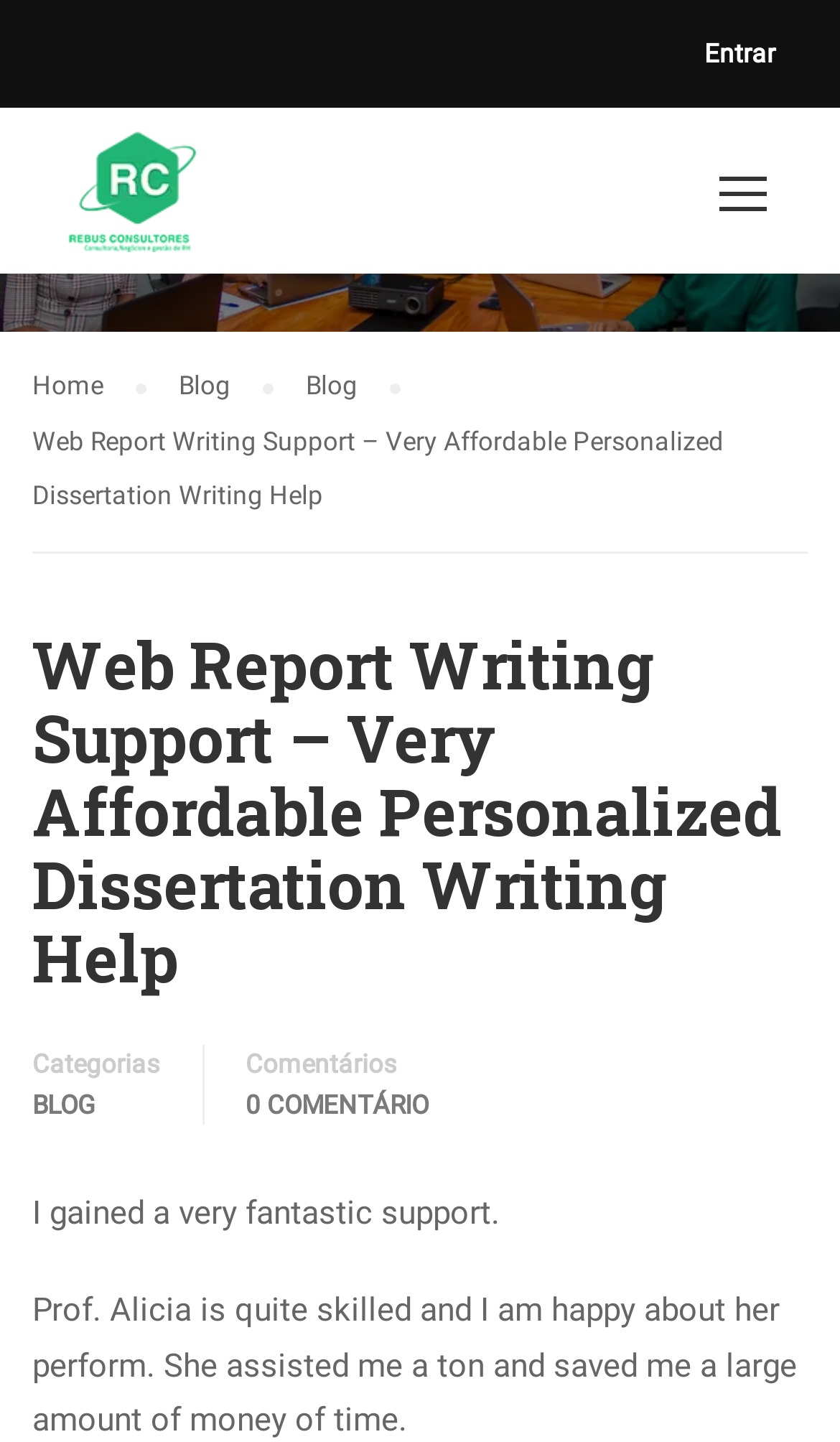Based on the element description Blog, identify the bounding box coordinates for the UI element. The coordinates should be in the format (top-left x, top-left y, bottom-right x, bottom-right y) and within the 0 to 1 range.

[0.038, 0.753, 0.113, 0.78]